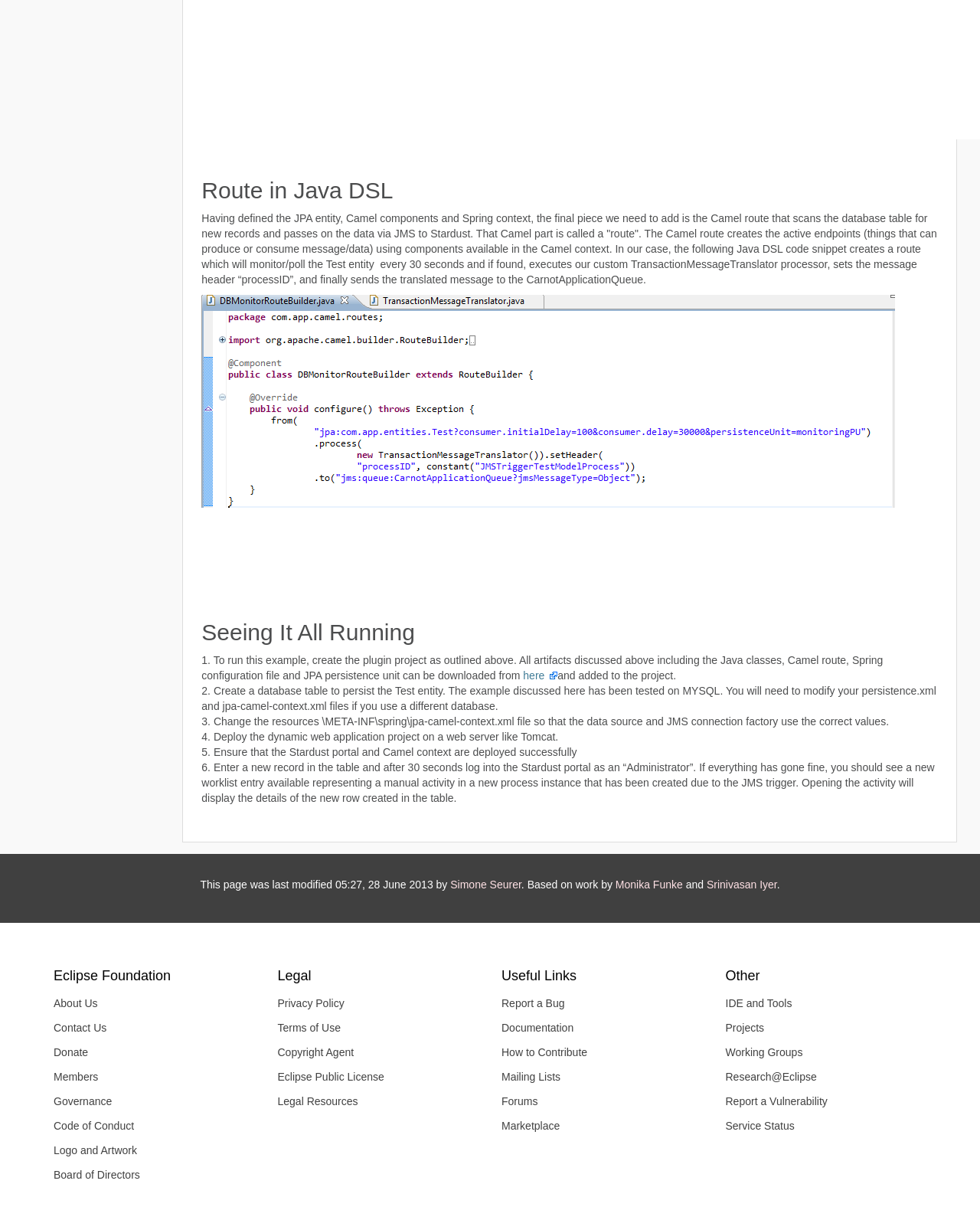Who modified the page last?
Please give a detailed and elaborate answer to the question based on the image.

According to the webpage, the last modification was made by Simone Seurer on 28 June 2013.